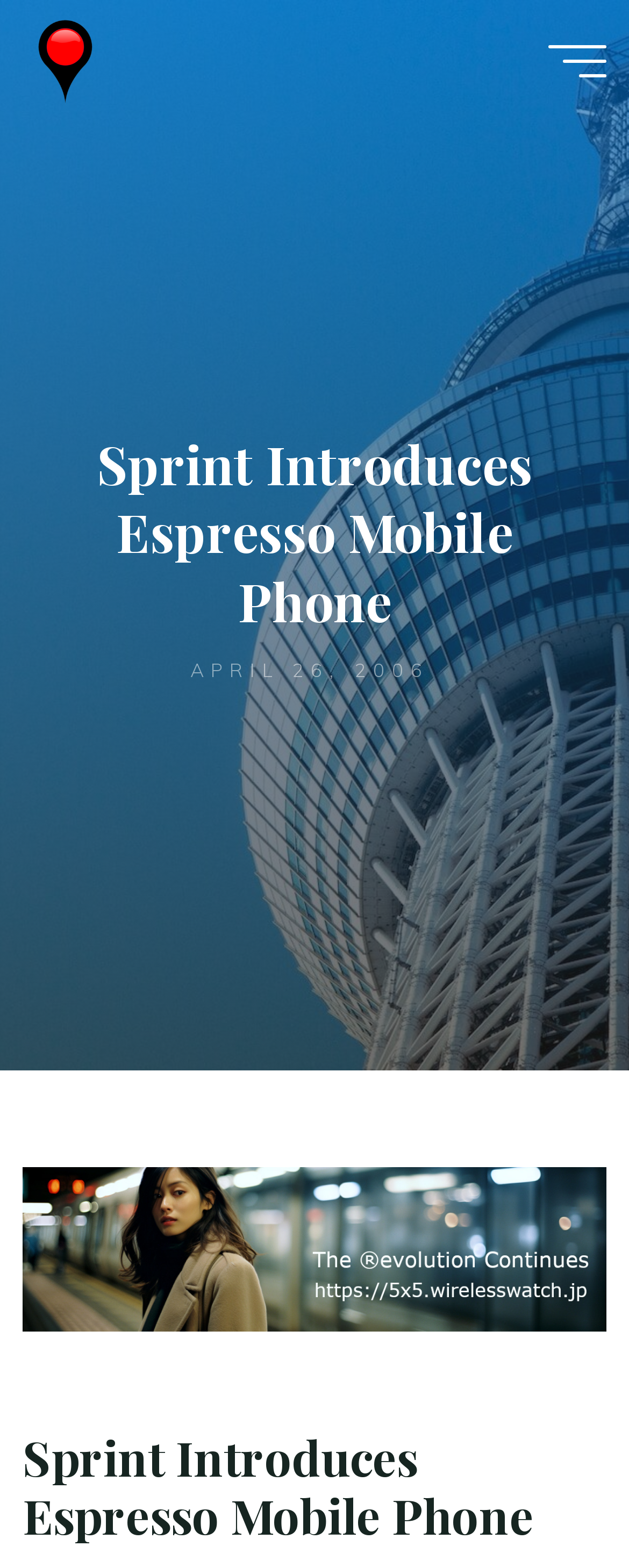Identify the bounding box coordinates for the UI element described as follows: "aria-label="Main menu"". Ensure the coordinates are four float numbers between 0 and 1, formatted as [left, top, right, bottom].

[0.871, 0.028, 0.963, 0.049]